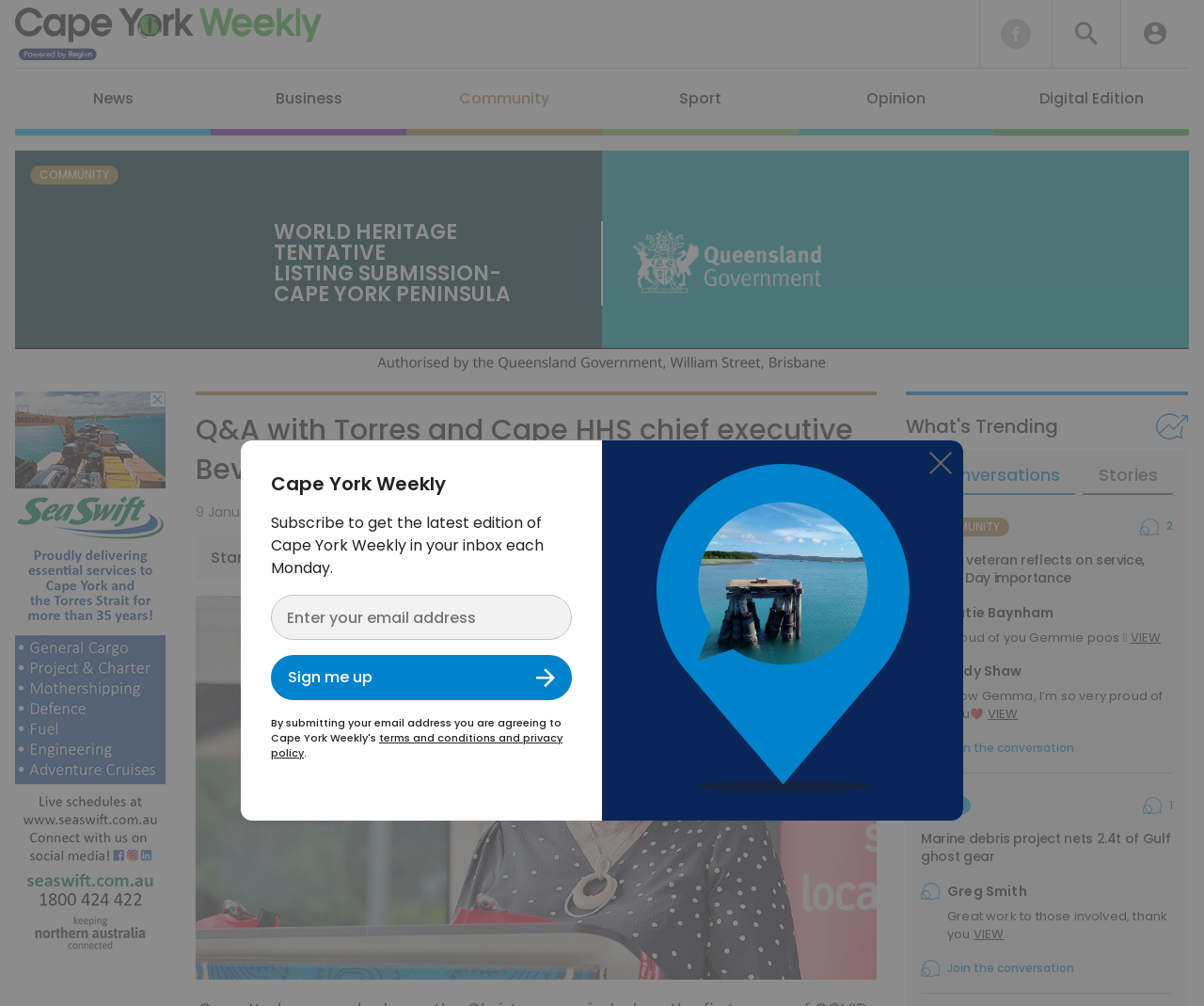Provide a brief response in the form of a single word or phrase:
What is the topic of the article with the heading 'Marine debris project nets 2.4t of Gulf ghost gear'?

Marine debris project